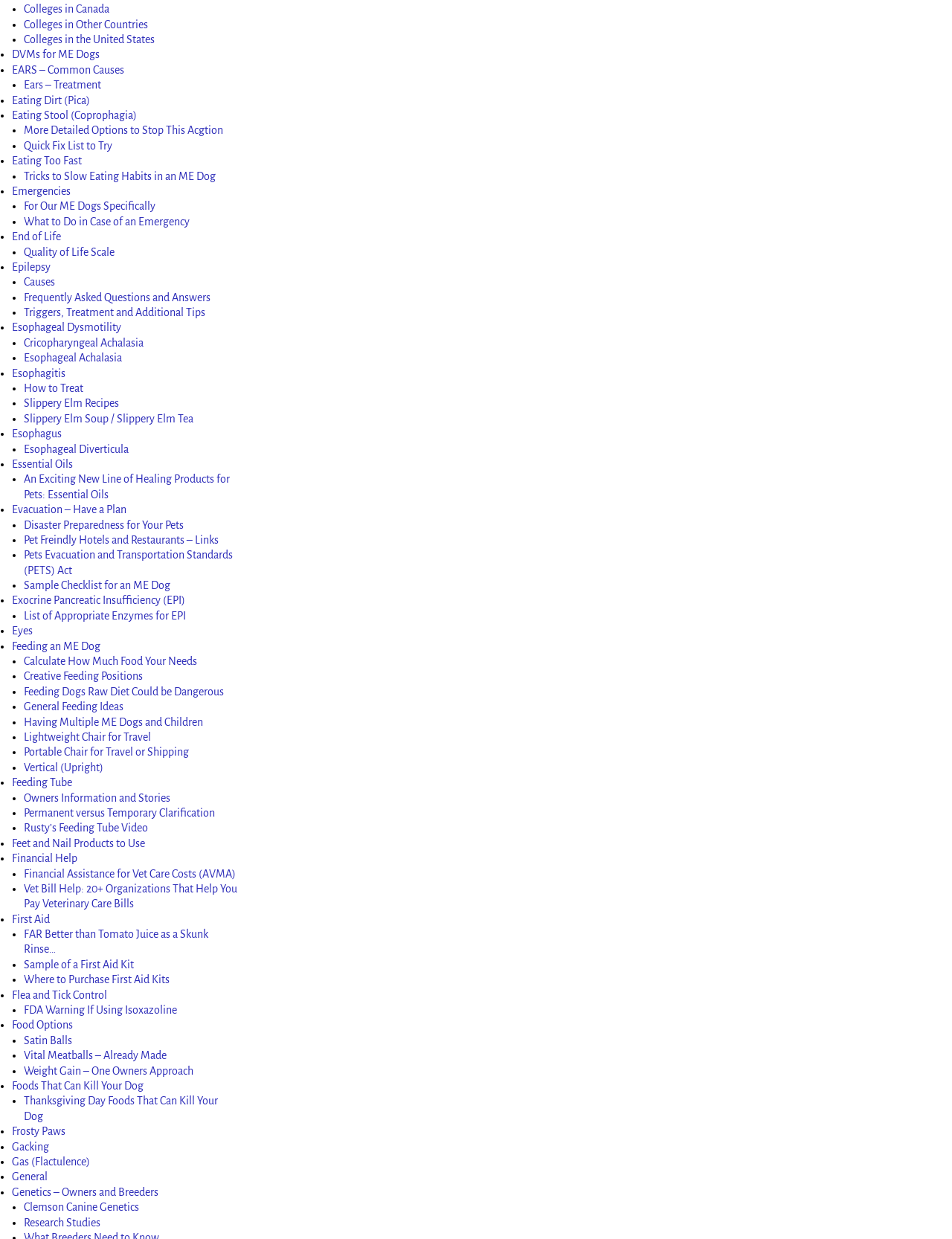Answer this question in one word or a short phrase: How many links are there on the webpage?

More than 40